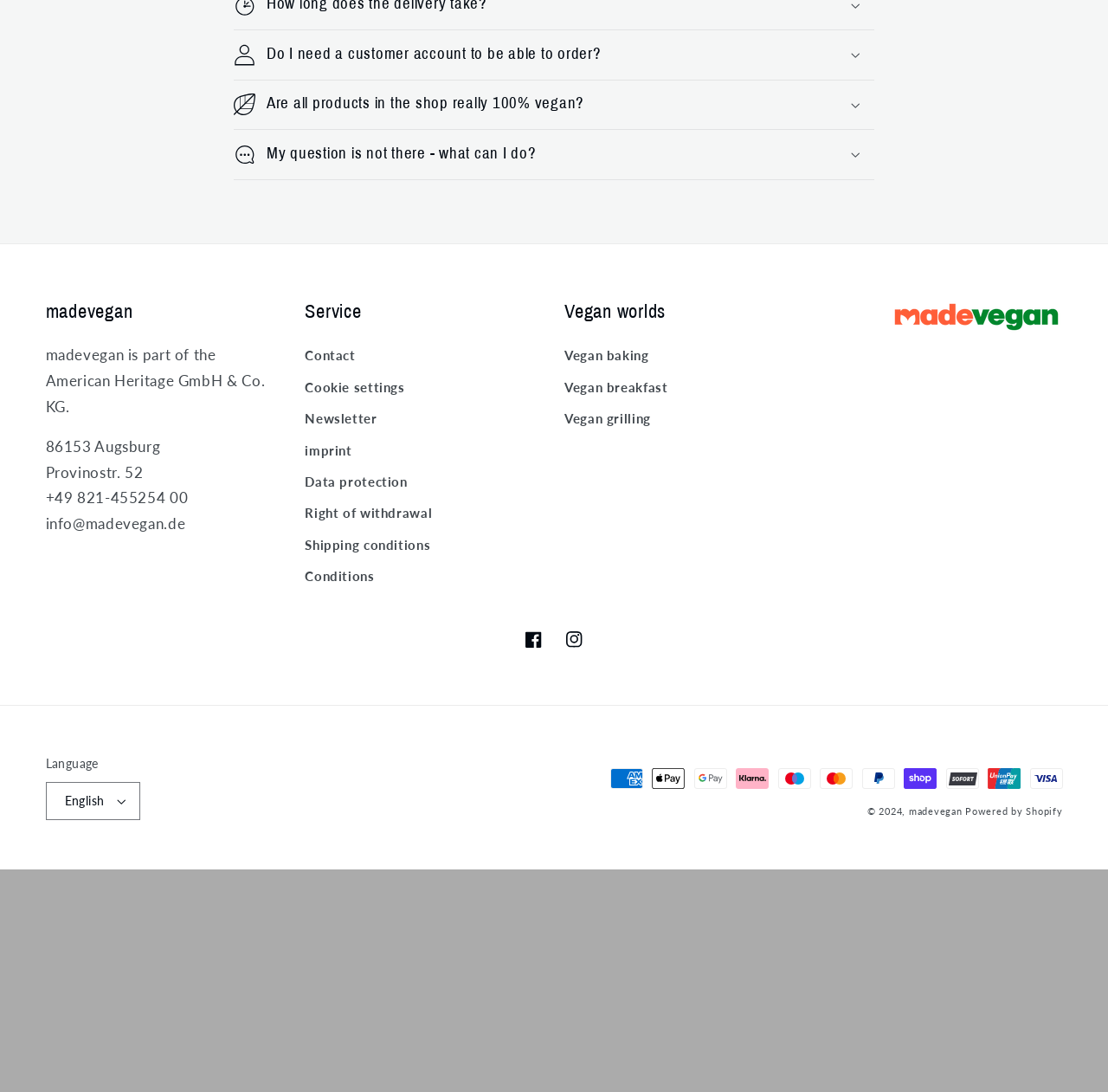Identify the bounding box coordinates for the element you need to click to achieve the following task: "Select 'English' language". Provide the bounding box coordinates as four float numbers between 0 and 1, in the form [left, top, right, bottom].

[0.041, 0.716, 0.127, 0.751]